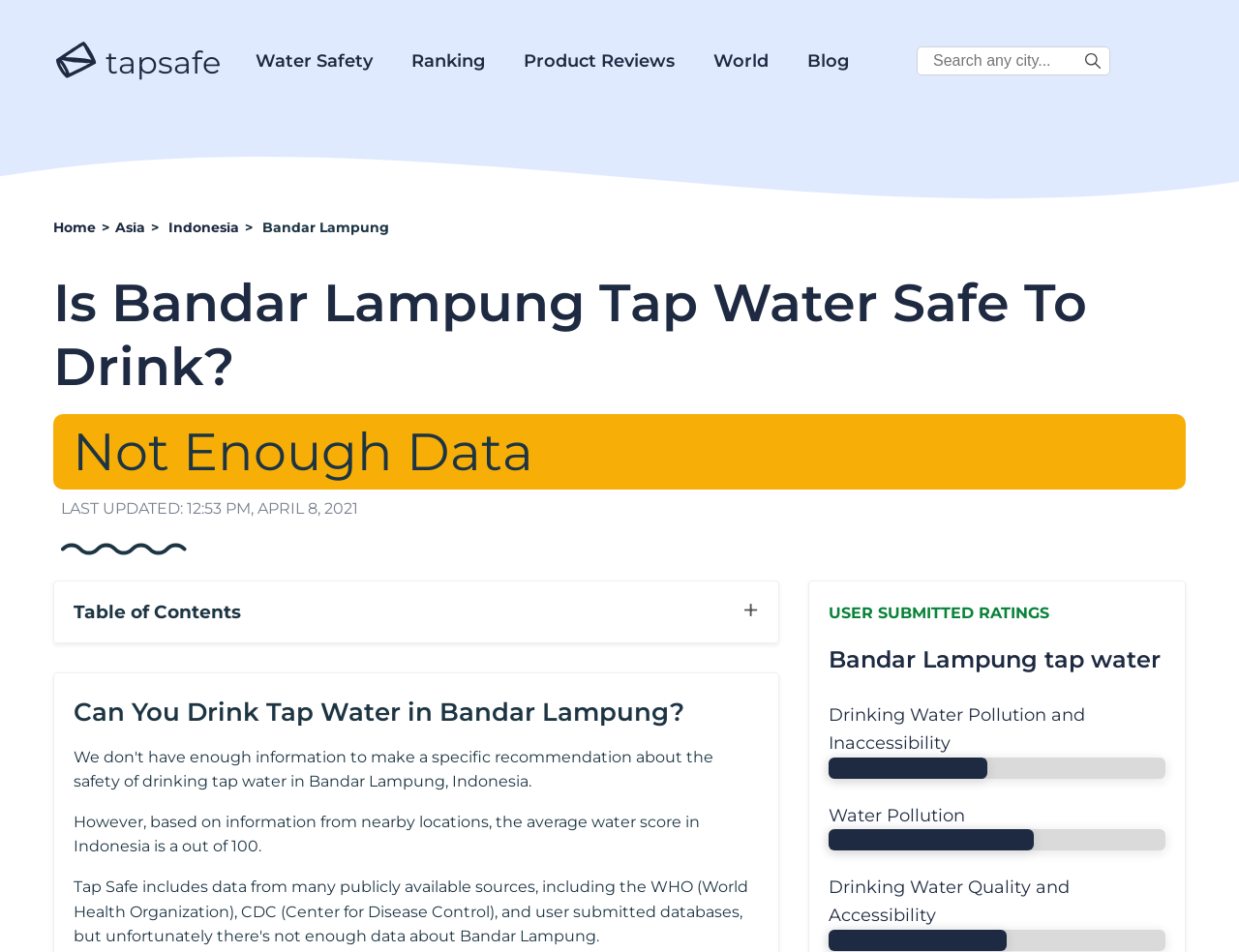Please determine the bounding box coordinates for the element that should be clicked to follow these instructions: "Click the 'Home' link".

[0.043, 0.23, 0.077, 0.248]